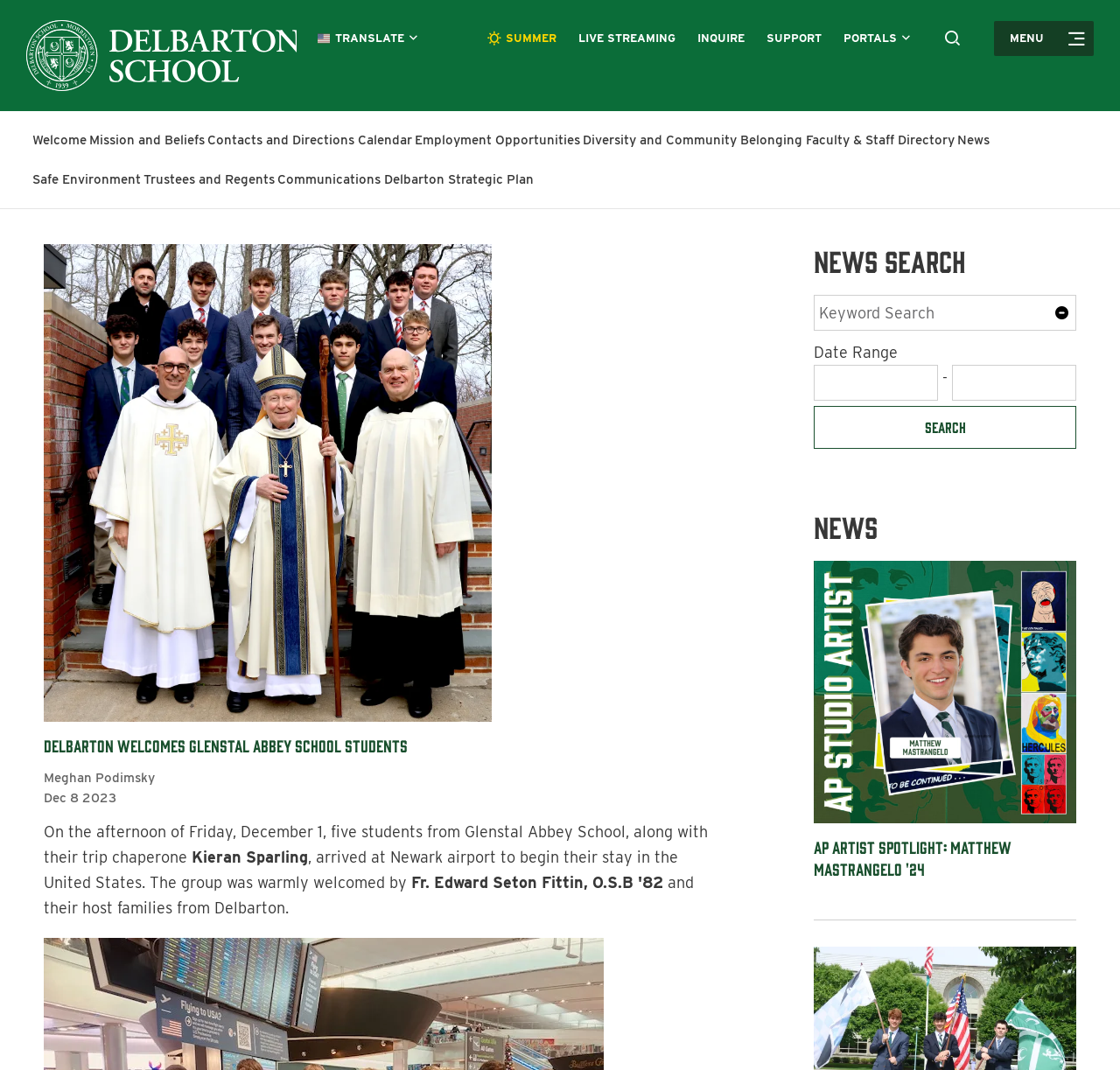What is the language of the webpage?
Give a detailed response to the question by analyzing the screenshot.

The language of the webpage is English, which can be determined by the 'Language selected: English' text and the language dropdown menu at the top of the page.